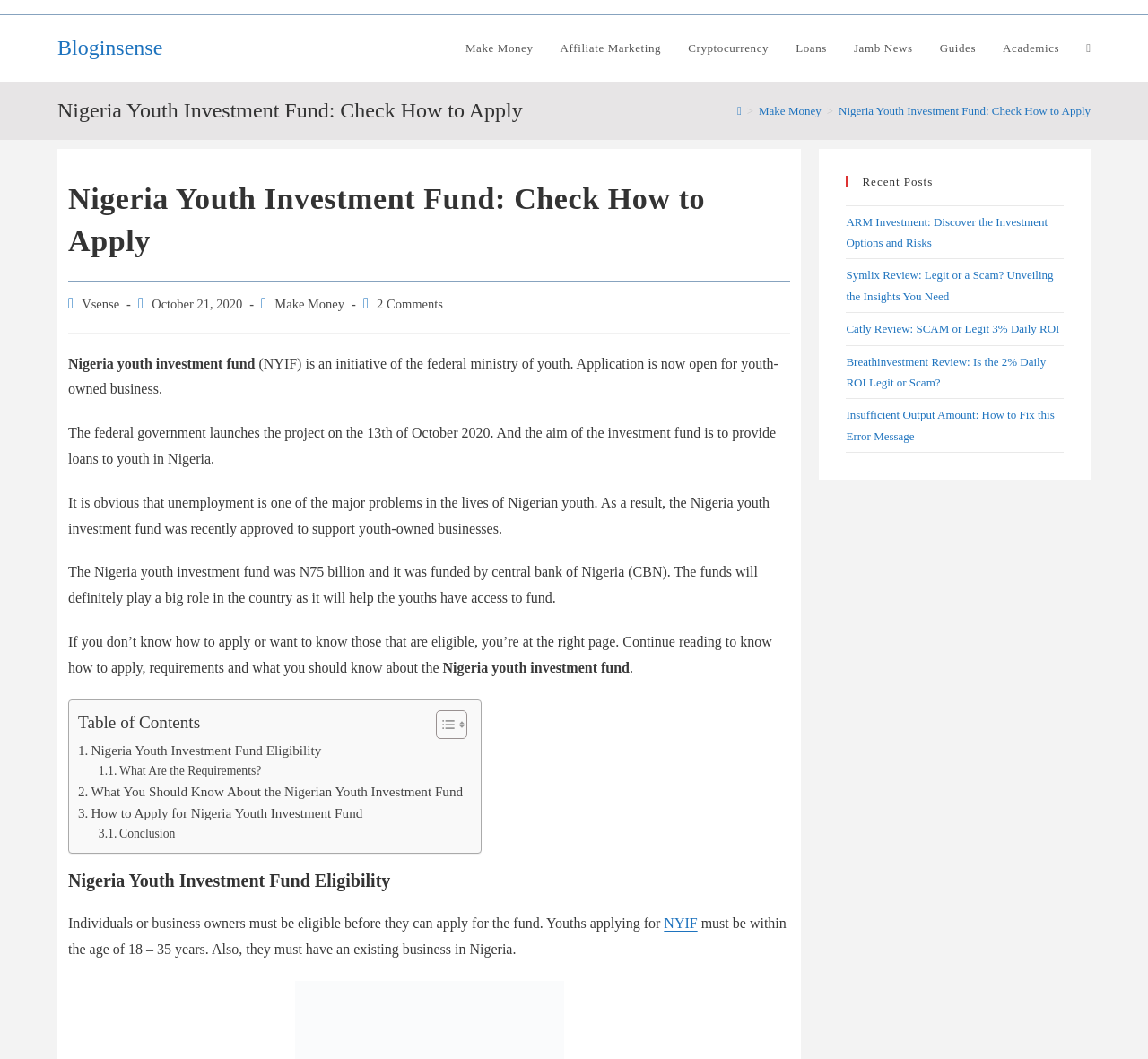Find the bounding box coordinates of the area that needs to be clicked in order to achieve the following instruction: "Click on 'Toggle website search'". The coordinates should be specified as four float numbers between 0 and 1, i.e., [left, top, right, bottom].

[0.935, 0.014, 0.962, 0.077]